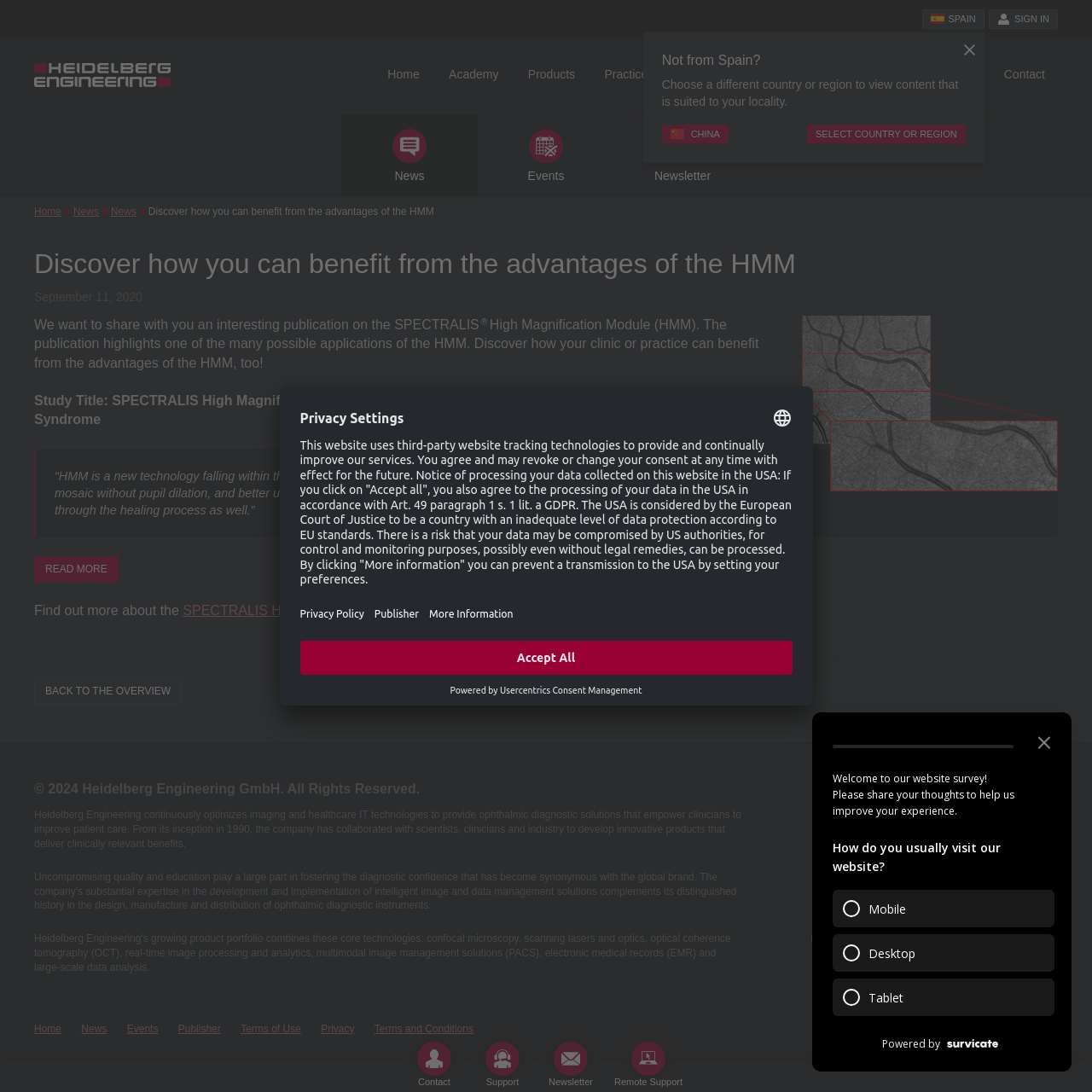Locate the bounding box of the UI element described in the following text: "Terms and Conditions".

[0.343, 0.937, 0.434, 0.947]